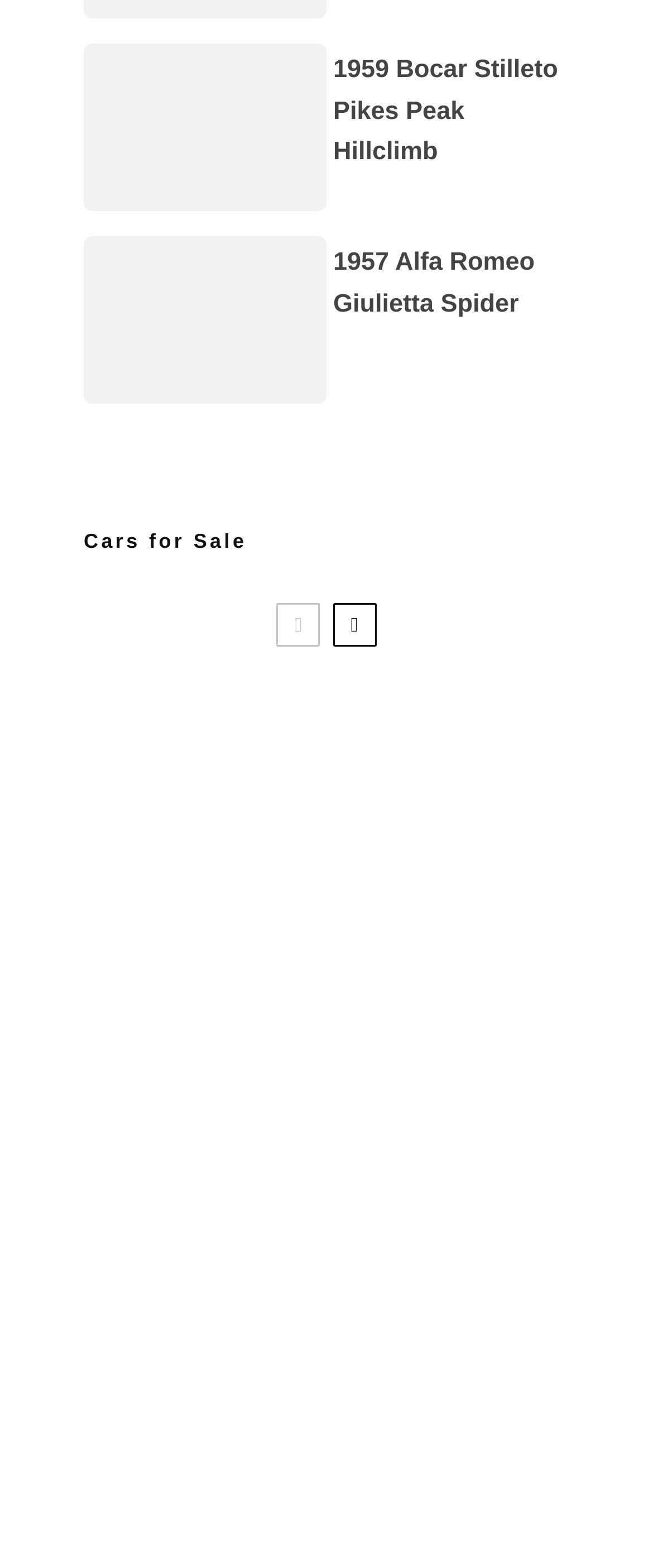Using the description "alt="1988 Spice SE88C "Rexona""", predict the bounding box of the relevant HTML element.

[0.179, 0.914, 0.346, 0.983]